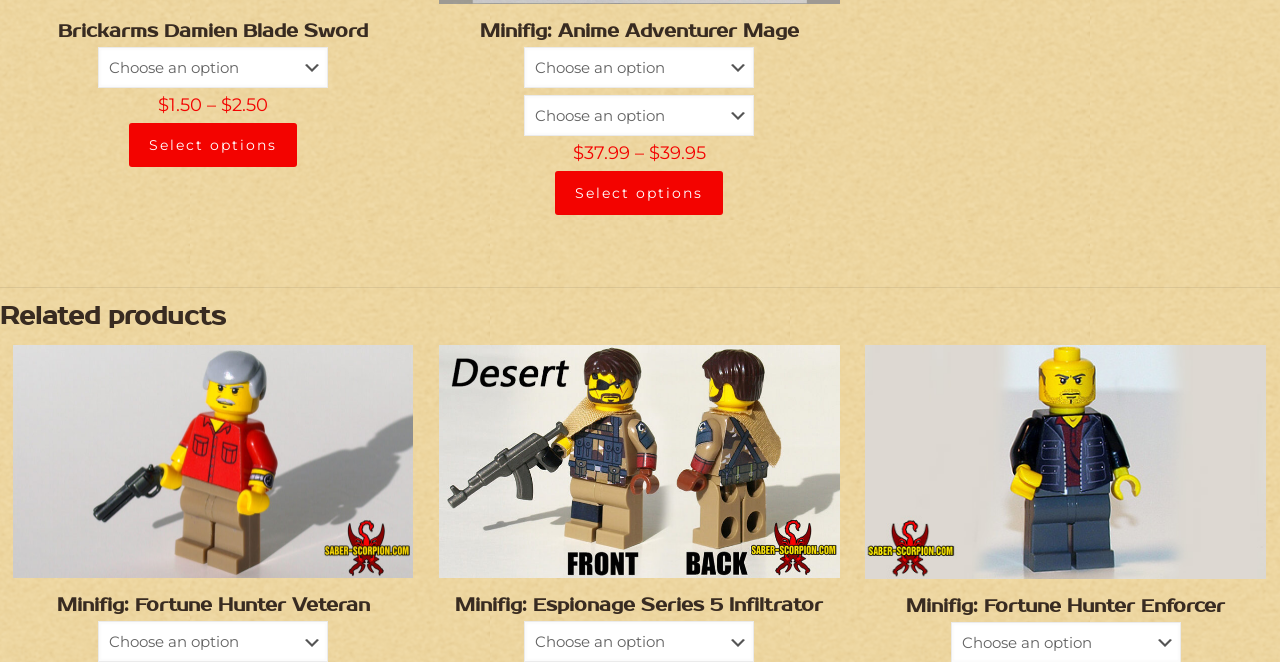Find the bounding box coordinates of the clickable region needed to perform the following instruction: "View 'Uncharted Fortune Hunter Minifigure'". The coordinates should be provided as four float numbers between 0 and 1, i.e., [left, top, right, bottom].

[0.01, 0.52, 0.323, 0.874]